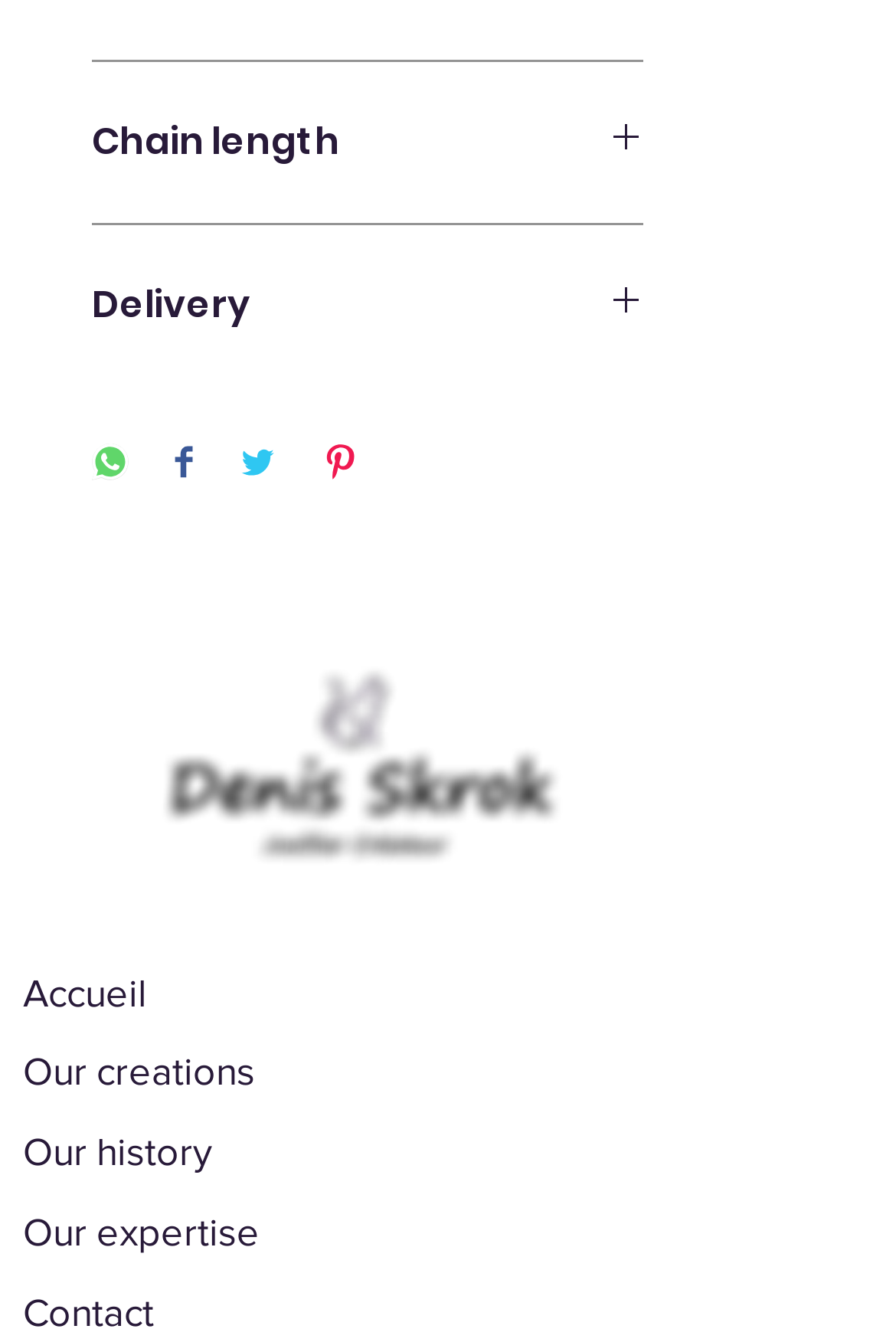Please give a one-word or short phrase response to the following question: 
How many social media sharing buttons are there?

4